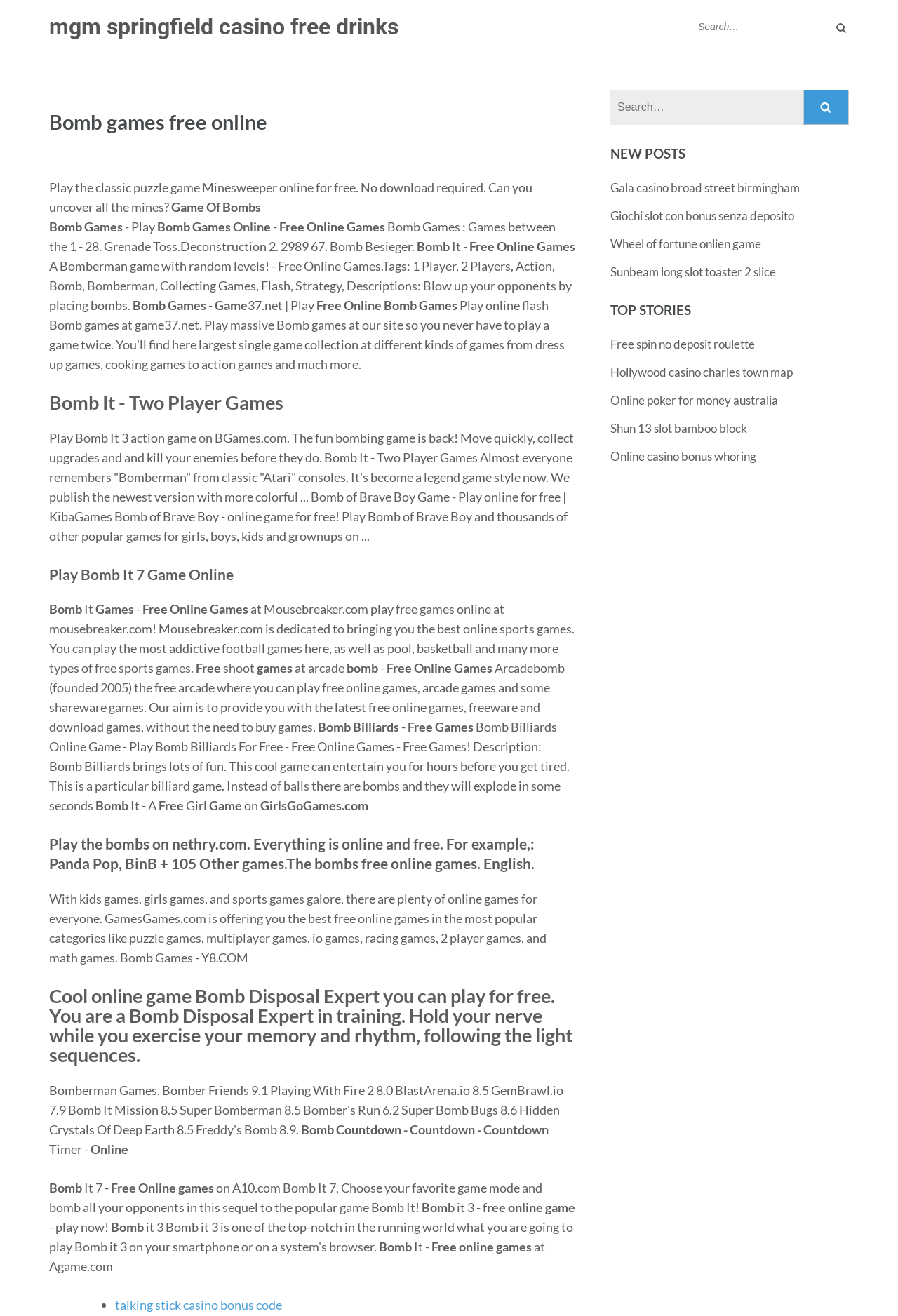Determine the bounding box coordinates of the region that needs to be clicked to achieve the task: "Play Bomb It 3 game".

[0.055, 0.327, 0.639, 0.413]